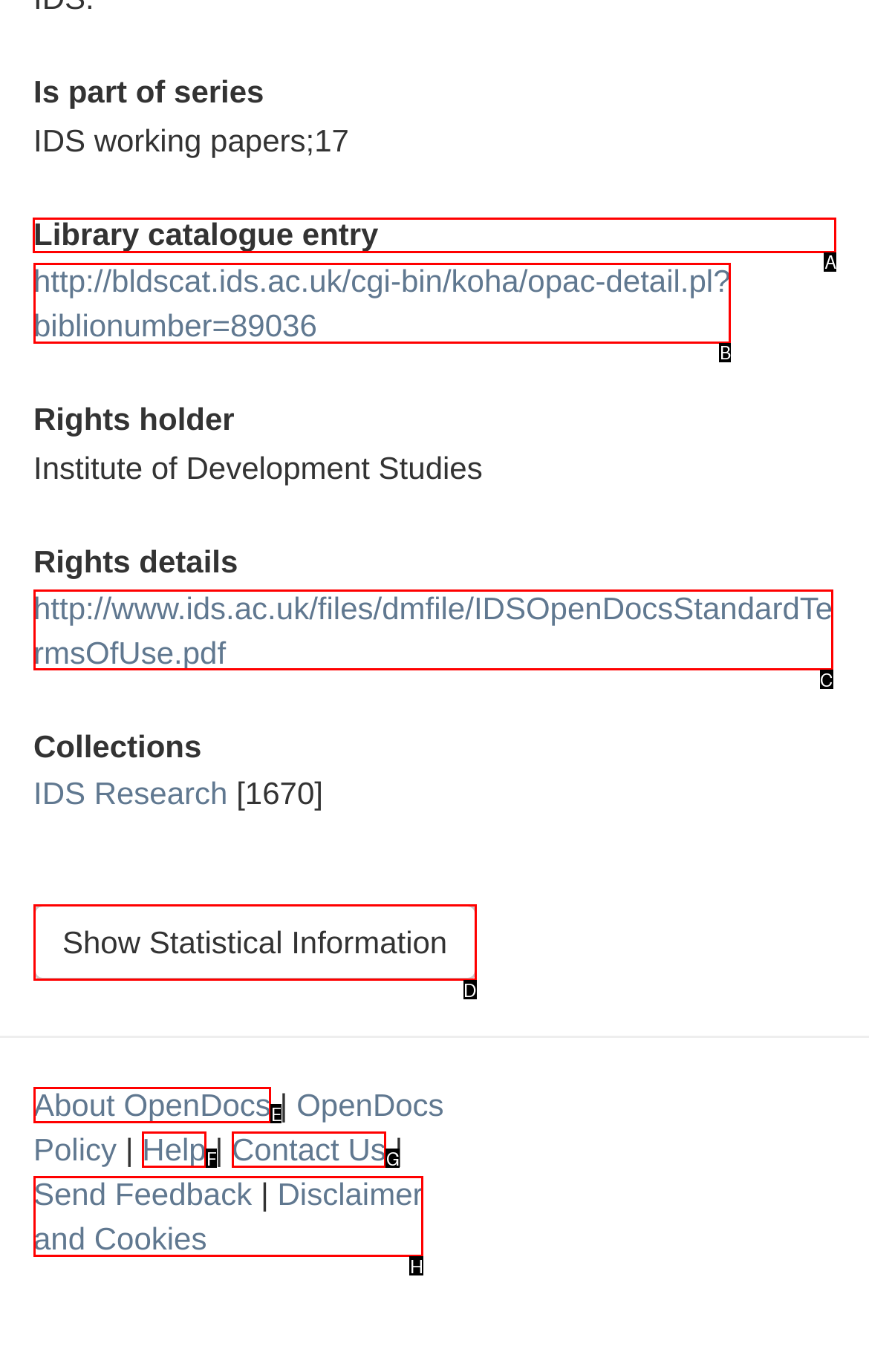Select the proper UI element to click in order to perform the following task: View library catalogue entry. Indicate your choice with the letter of the appropriate option.

A